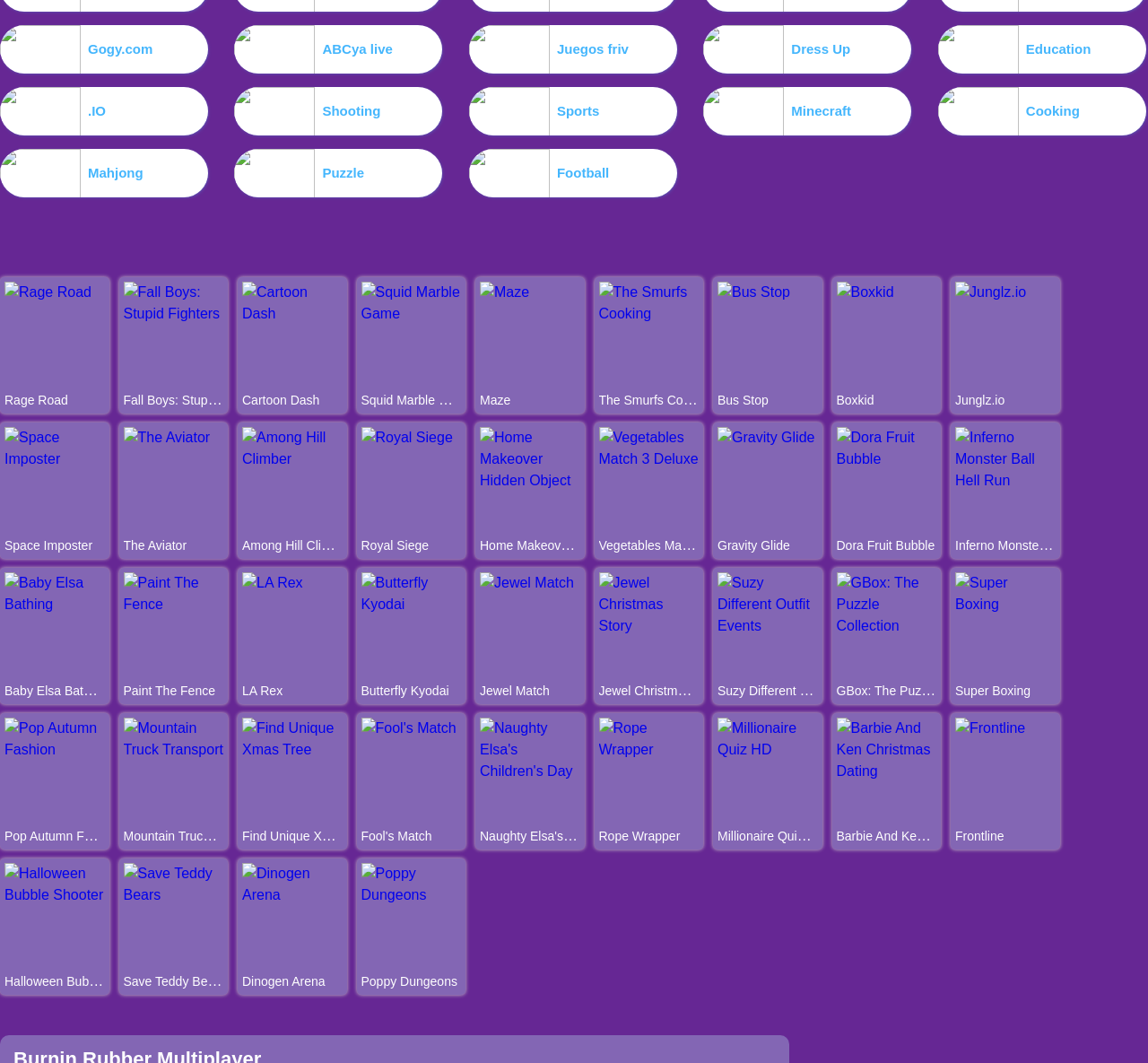Please identify the coordinates of the bounding box that should be clicked to fulfill this instruction: "Visit Gogy.com".

[0.0, 0.024, 0.181, 0.069]